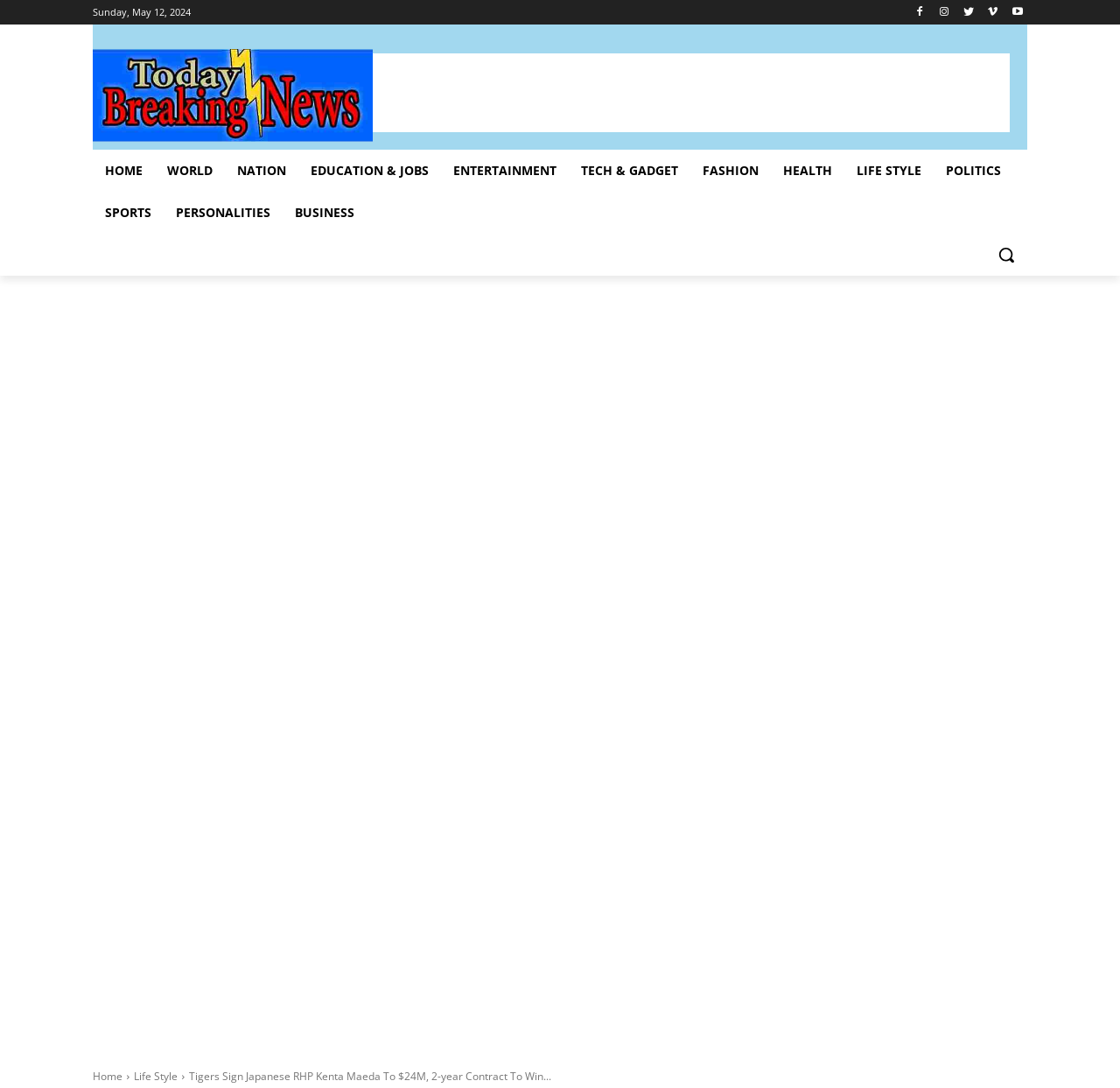Please use the details from the image to answer the following question comprehensively:
What is the name of the Japanese RHP who signed with the Detroit Tigers?

I found the name of the Japanese RHP by reading the title of the news article, which says 'Tigers Sign Japanese RHP Kenta Maeda To $24M, 2-year Contract To Win Games And Mentor Young Pitchers'.